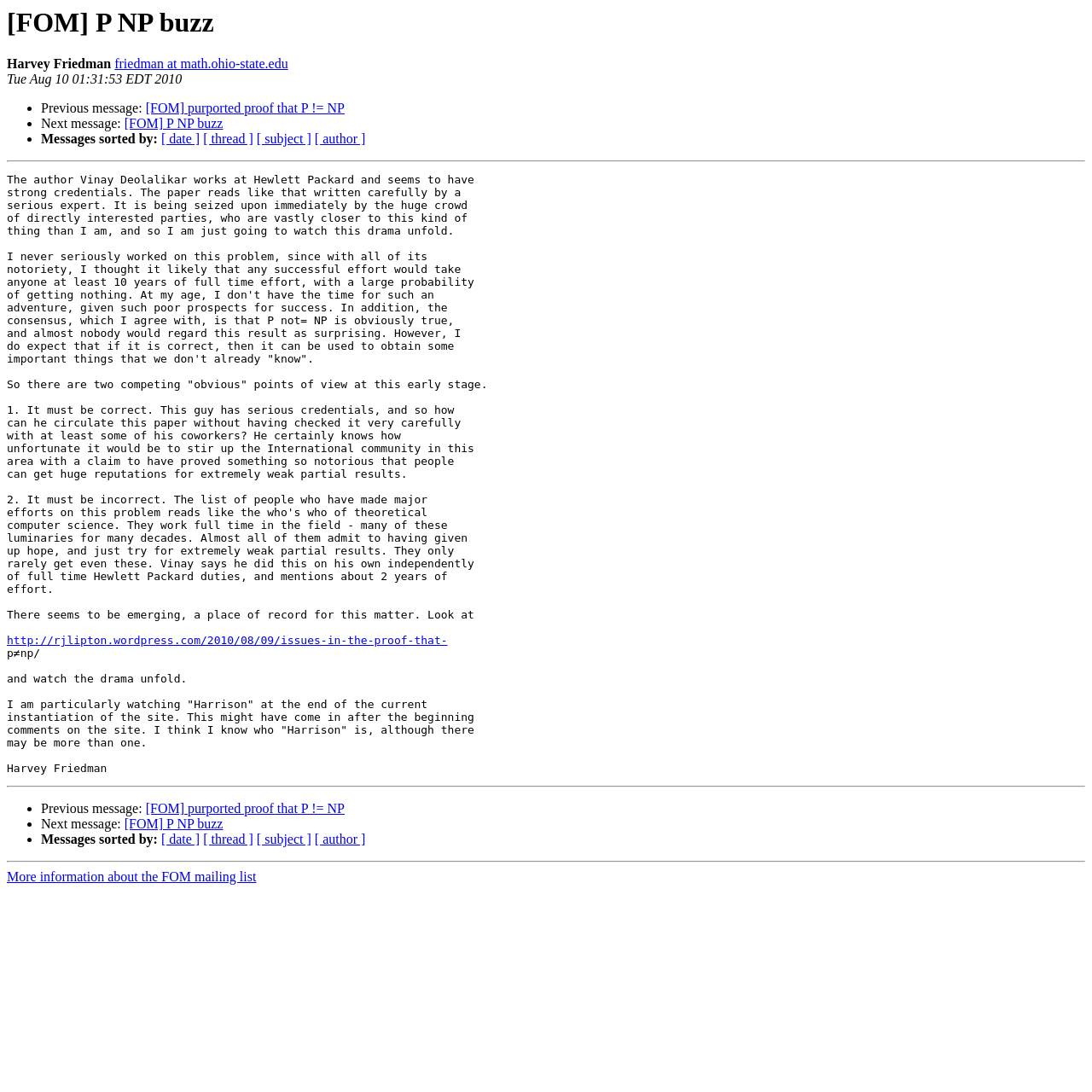Please identify the bounding box coordinates of the area I need to click to accomplish the following instruction: "Sort messages by date".

[0.148, 0.121, 0.183, 0.134]